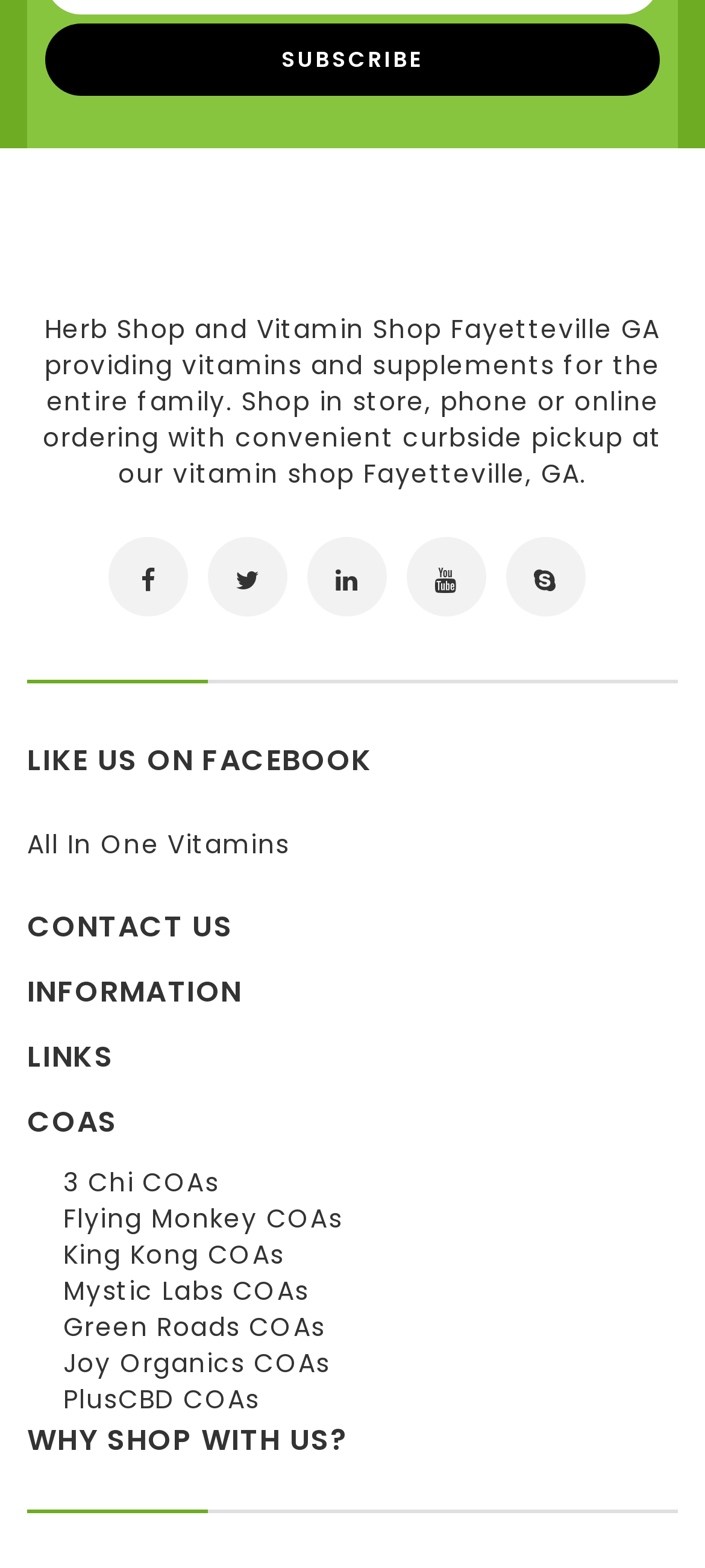Please provide a comprehensive answer to the question below using the information from the image: How many social media links are there?

There are five social media links, which can be found in the links with the descriptions '', '', '', '', and ''.